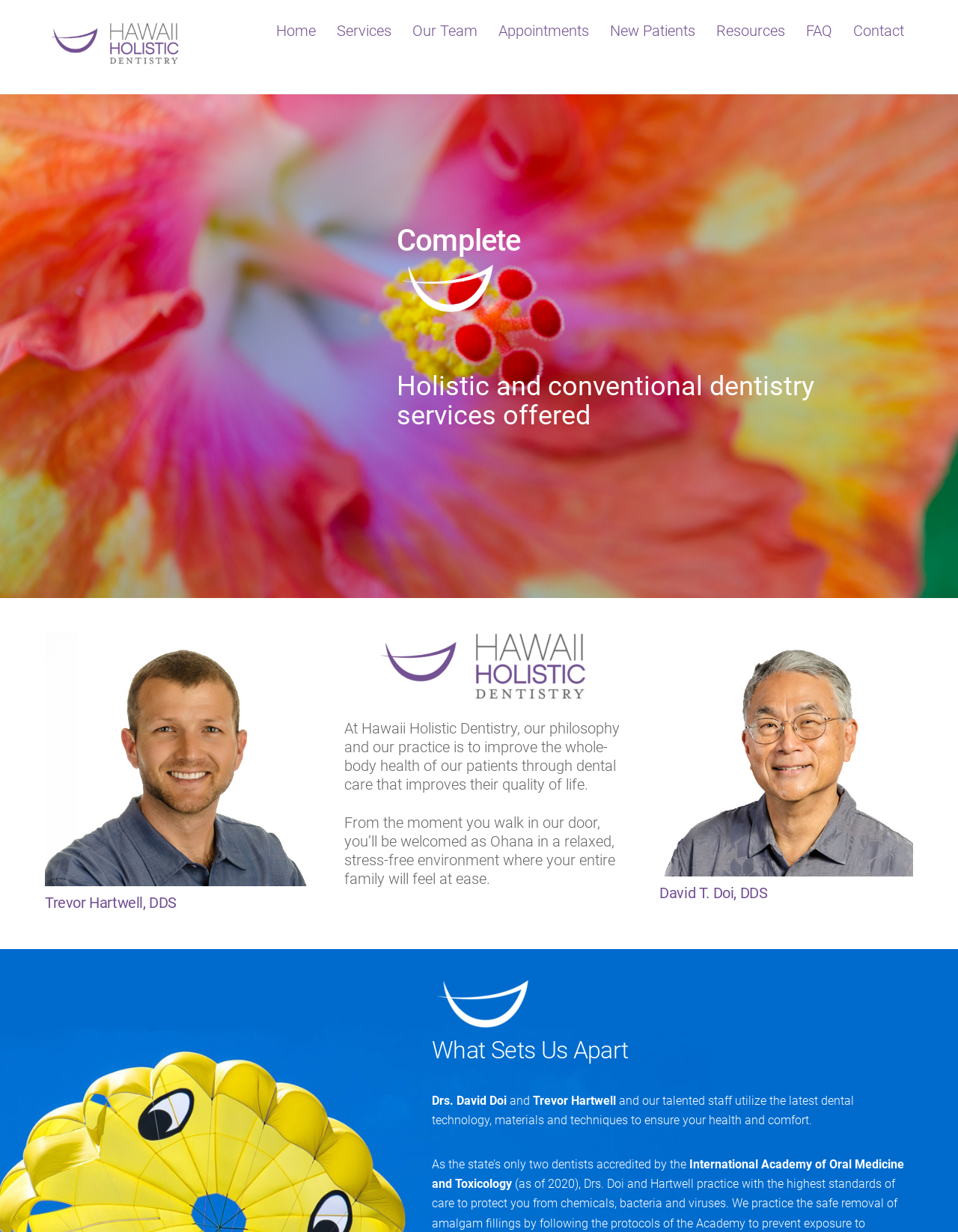Find the bounding box coordinates of the clickable area required to complete the following action: "Click on the 'Back To Top' button".

[0.966, 0.737, 0.994, 0.781]